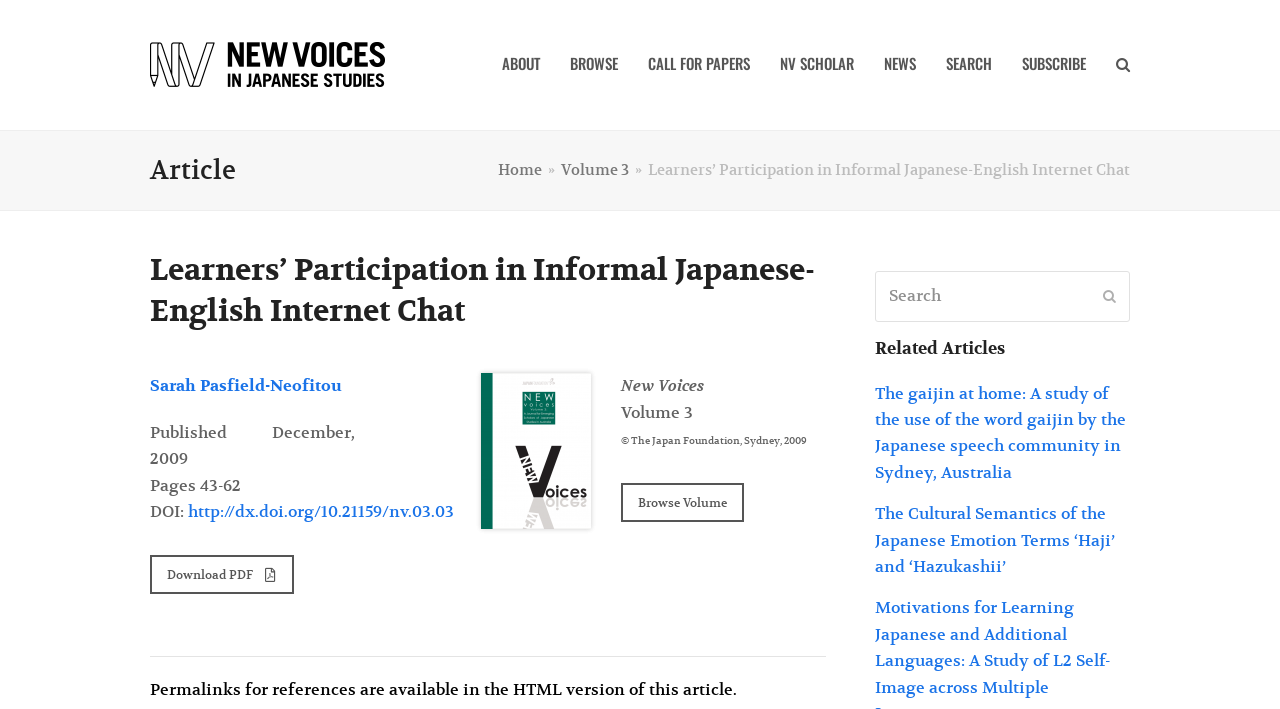What is the volume number of the journal?
Give a detailed response to the question by analyzing the screenshot.

I found the volume number by looking at the text 'Volume 3' which is located at the top of the webpage, below the title of the article.